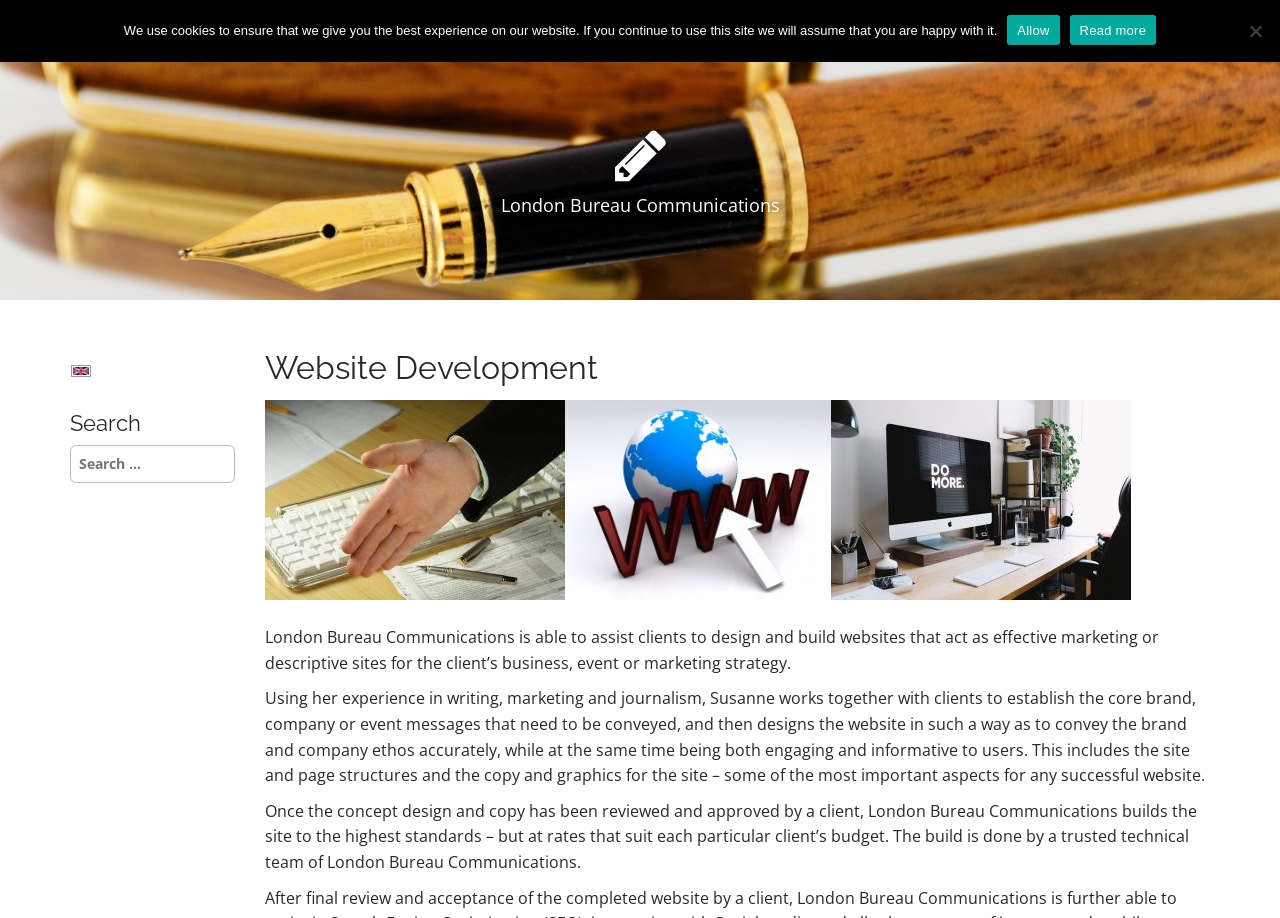What is the role of the technical team in website development?
Refer to the image and provide a detailed answer to the question.

According to the text on the webpage, once the concept design and copy have been reviewed and approved by a client, the technical team of London Bureau Communications builds the site to the highest standards.